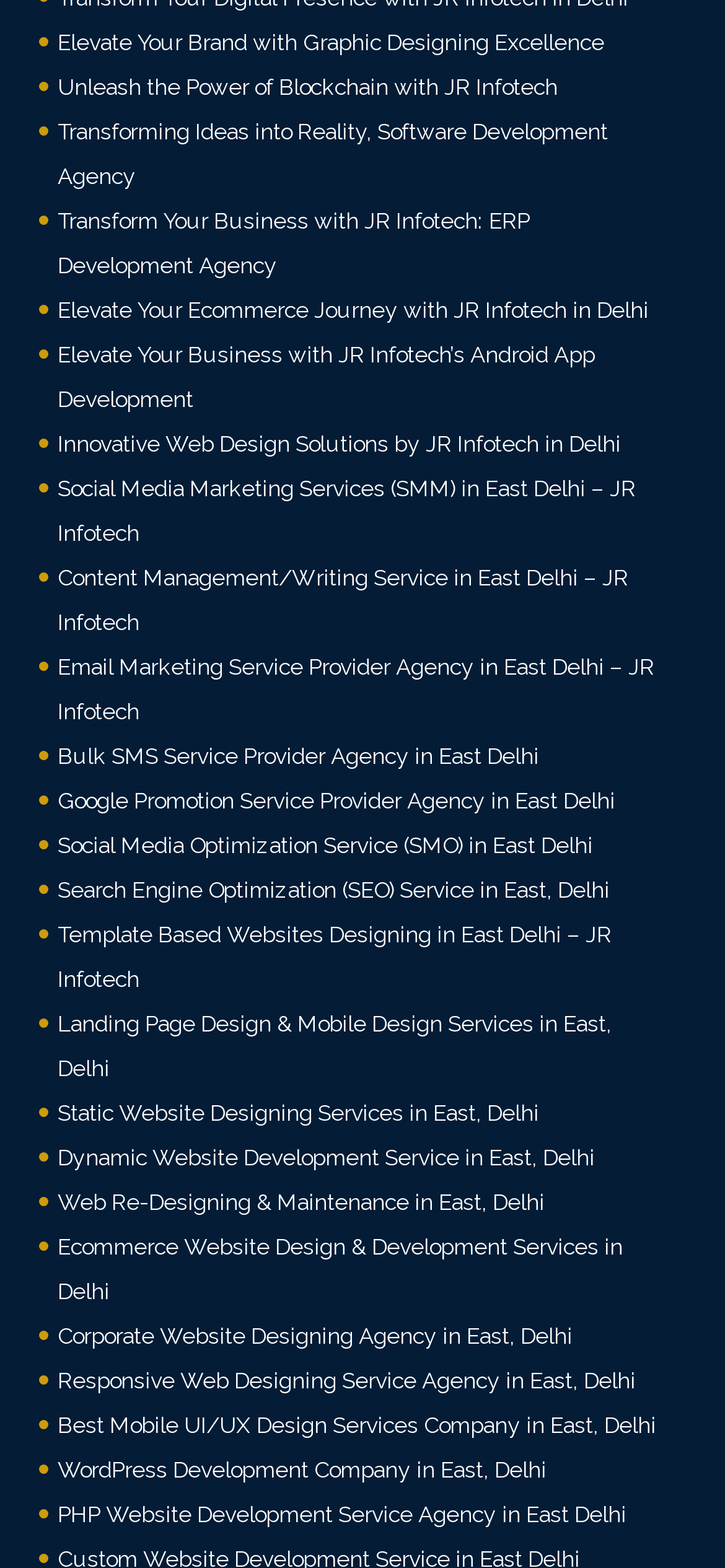What services does JR Infotech offer?
Based on the visual information, provide a detailed and comprehensive answer.

Based on the links provided on the webpage, JR Infotech offers a range of IT services including graphic designing, blockchain, software development, ERP development, ecommerce solutions, Android app development, web design, social media marketing, content management, email marketing, bulk SMS service, Google promotion, SEO, and more.